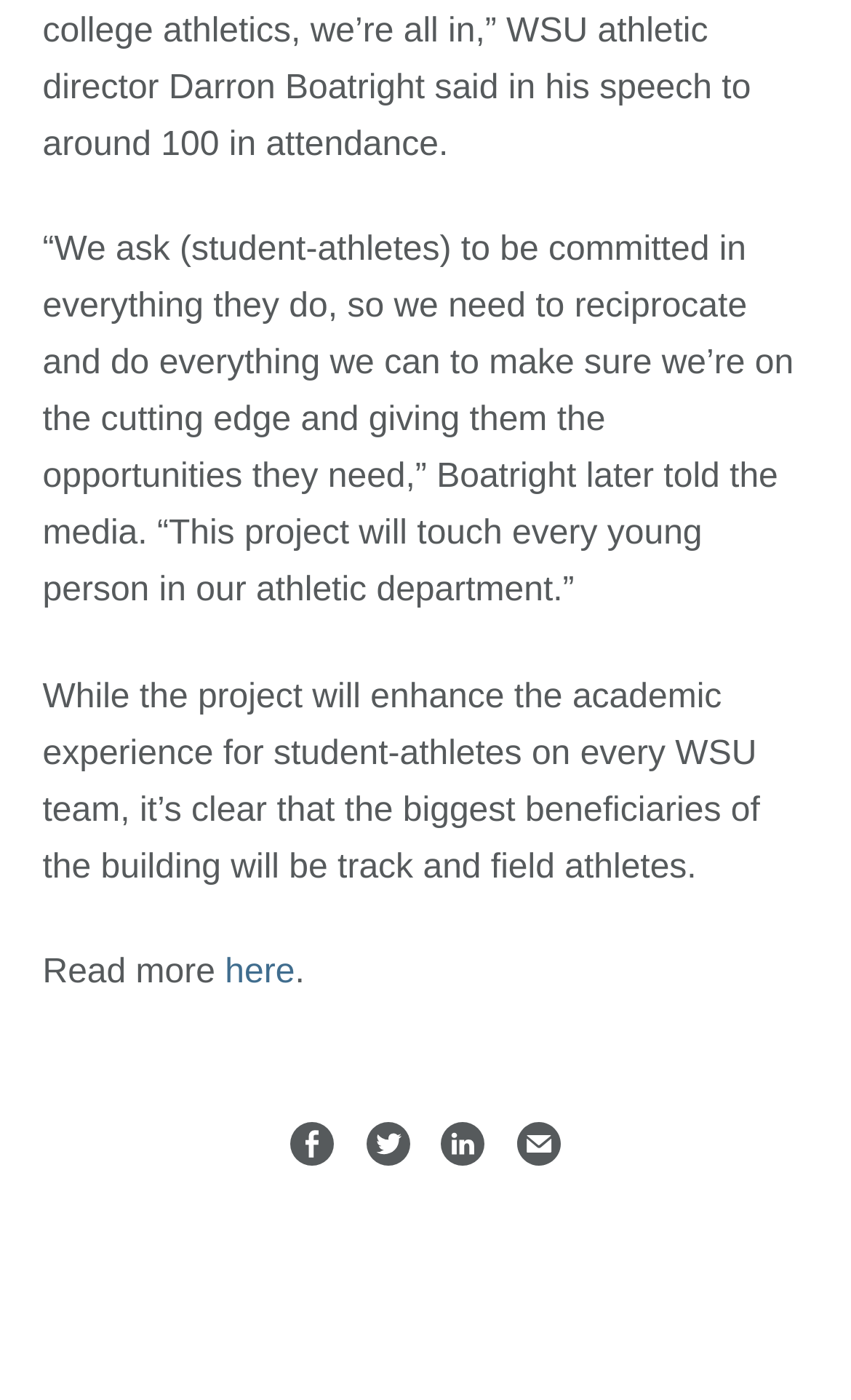What is the purpose of the project mentioned in the article?
Give a one-word or short phrase answer based on the image.

Enhance academic experience